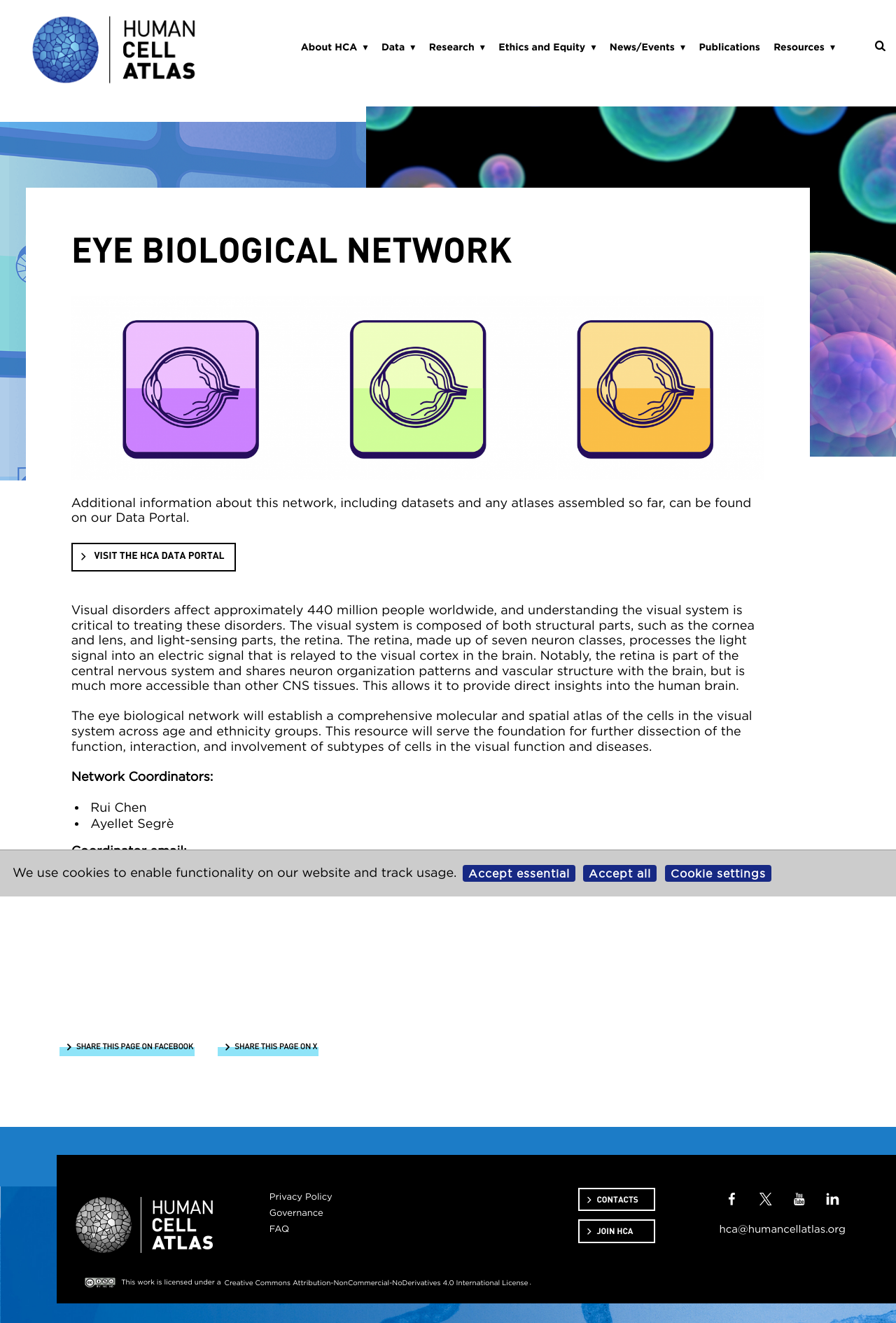Can you find the bounding box coordinates of the area I should click to execute the following instruction: "Read more about SanBio publishes interim data from traumatic brain injury trial"?

None